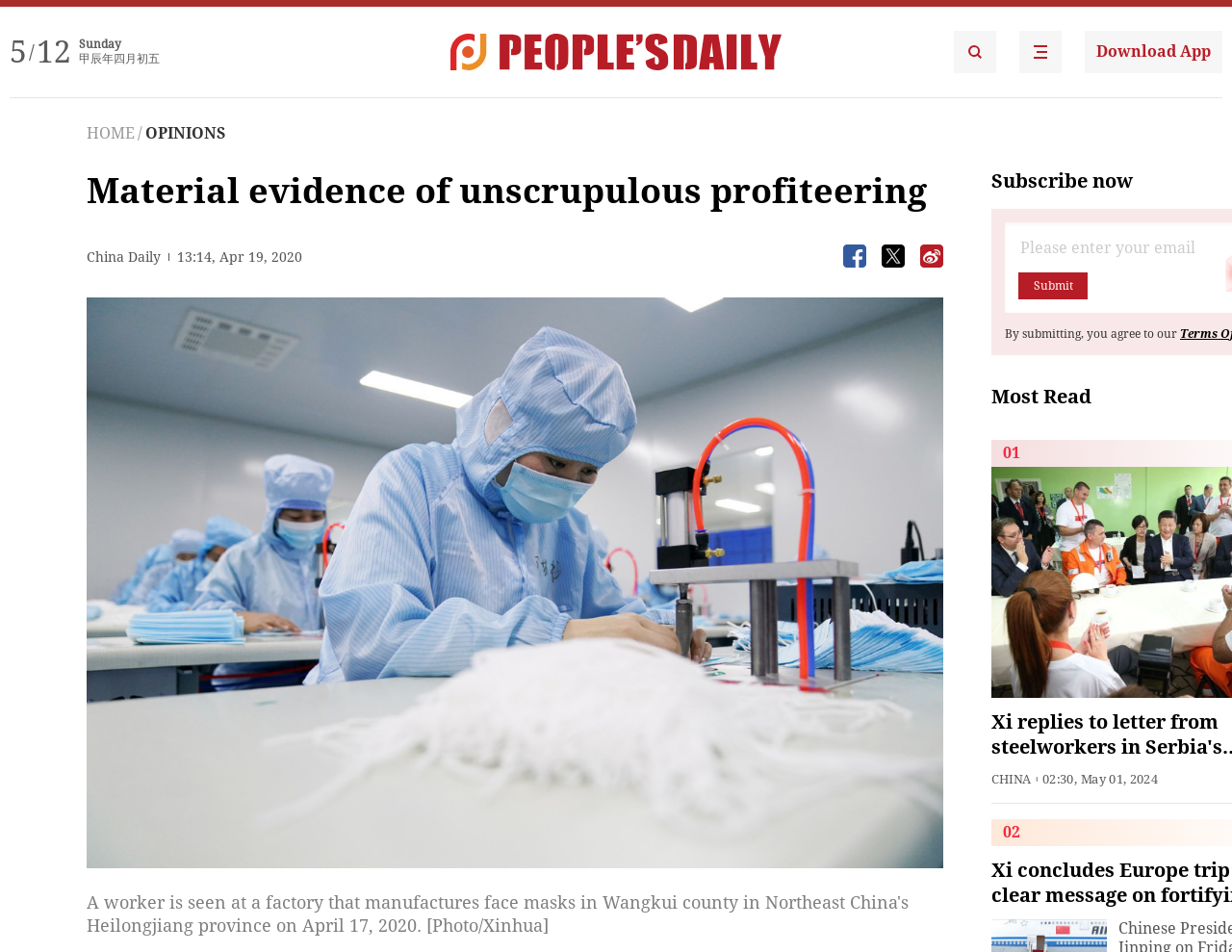Identify the bounding box for the UI element that is described as follows: "HOME".

[0.07, 0.13, 0.109, 0.15]